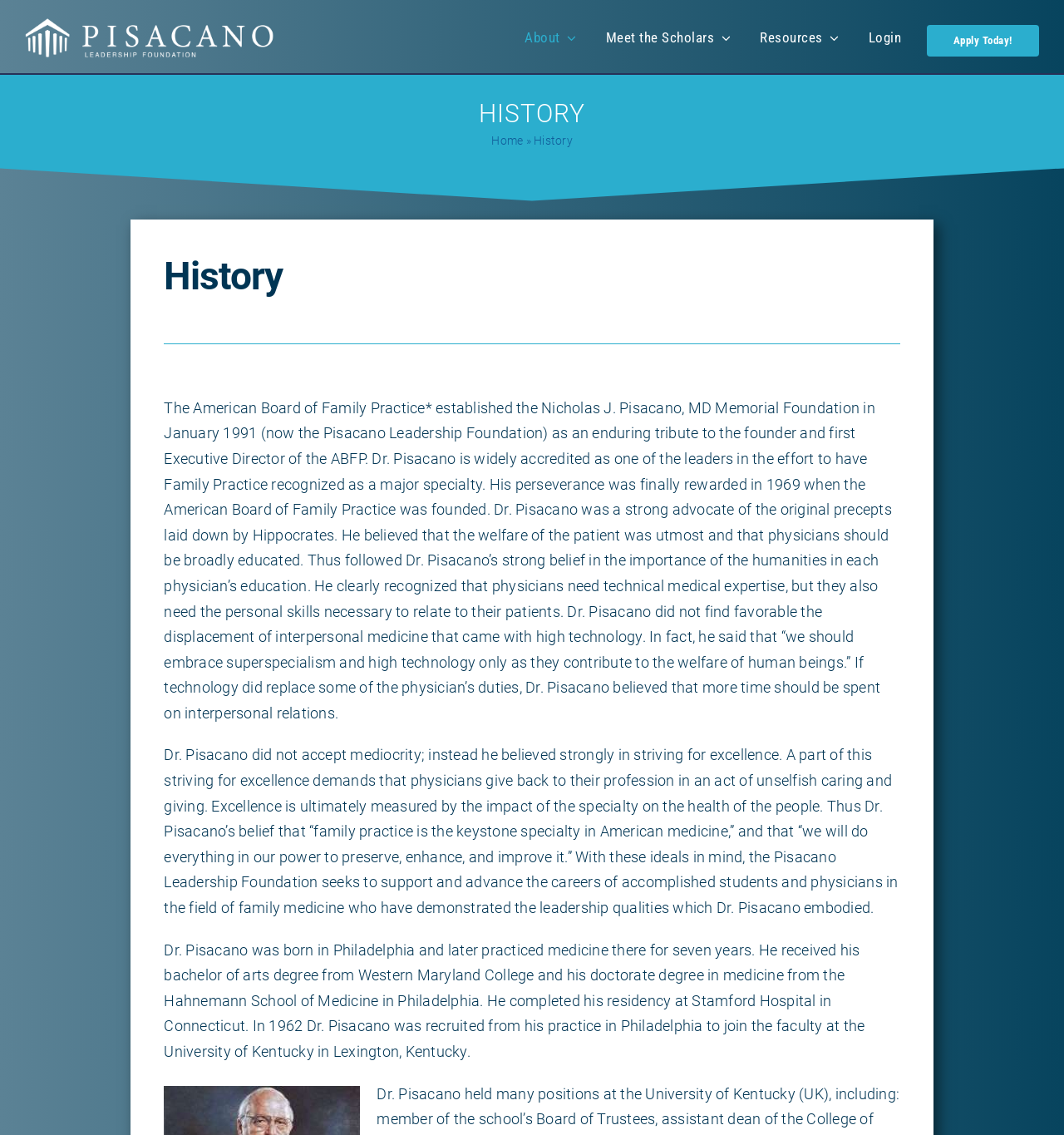Specify the bounding box coordinates of the area to click in order to follow the given instruction: "Go to Home page."

[0.462, 0.118, 0.492, 0.129]